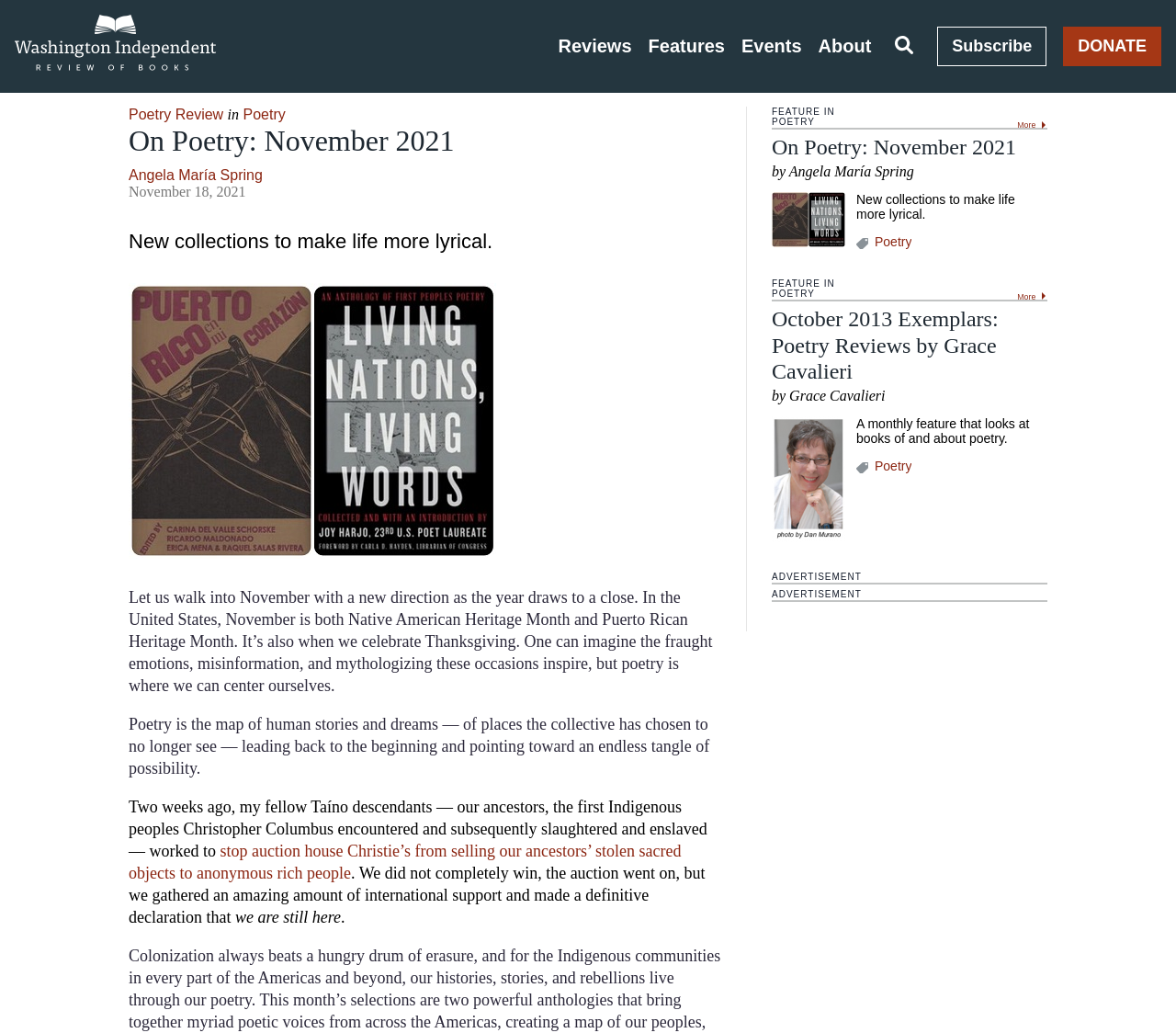Can you extract the headline from the webpage for me?

On Poetry: November 2021